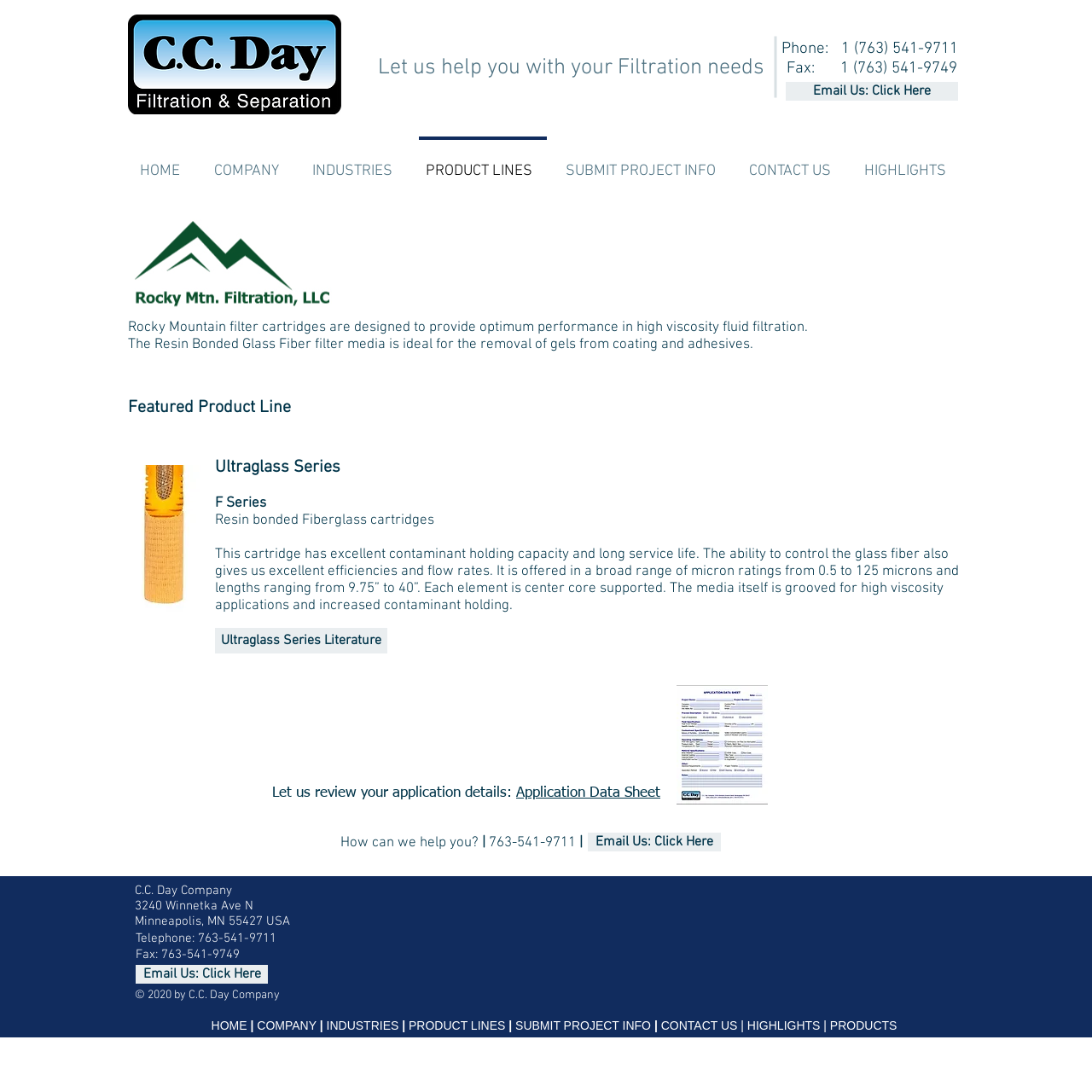Respond to the question below with a single word or phrase:
How can I submit project information?

Submit Project Info link